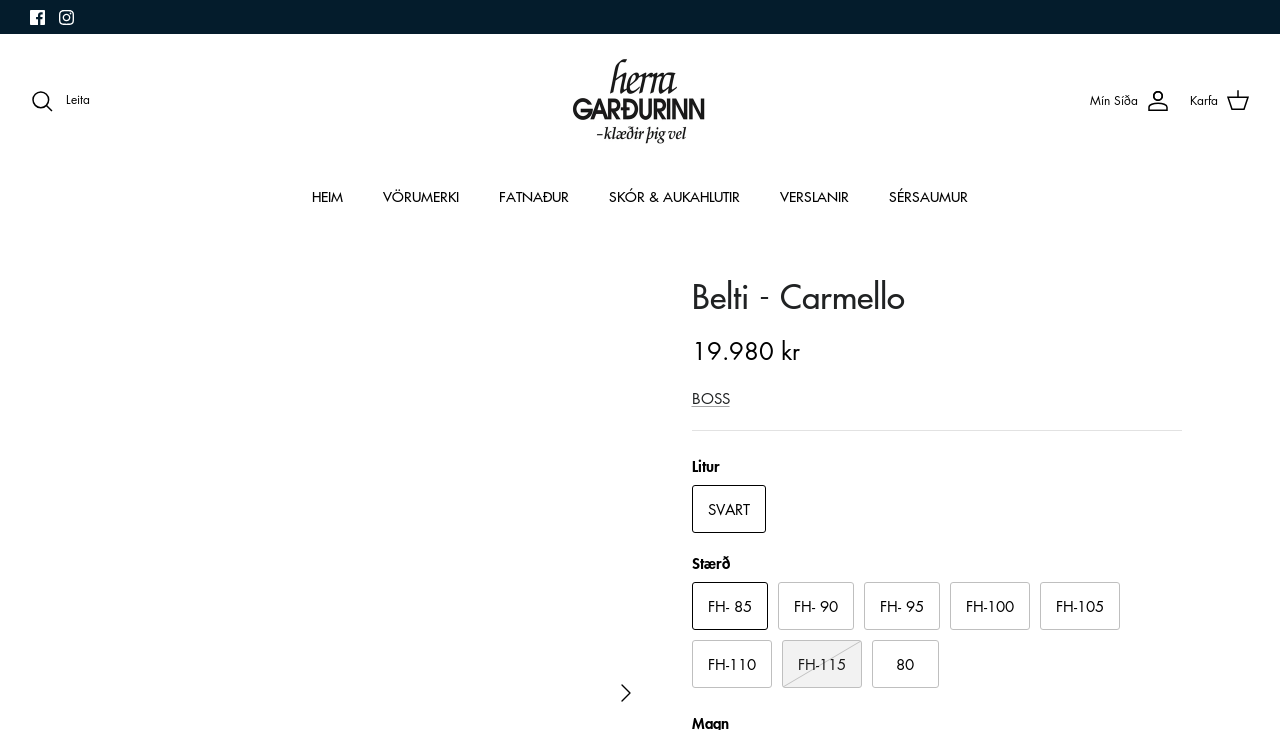Analyze the image and deliver a detailed answer to the question: What is the brand of the belt?

The brand of the belt can be found in the section where the belt's details are displayed. It is written as 'BOSS' in a link element.